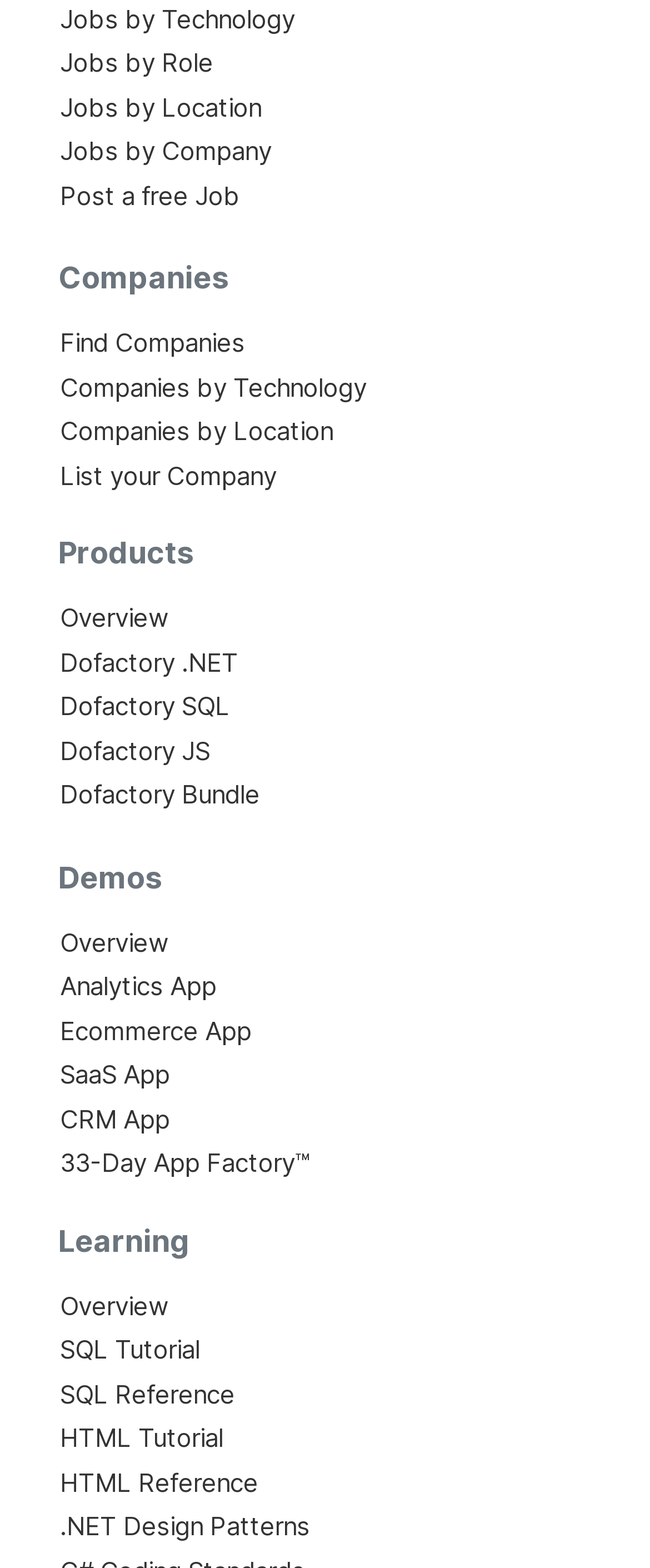Give a one-word or short-phrase answer to the following question: 
What is the last learning resource listed?

.NET Design Patterns